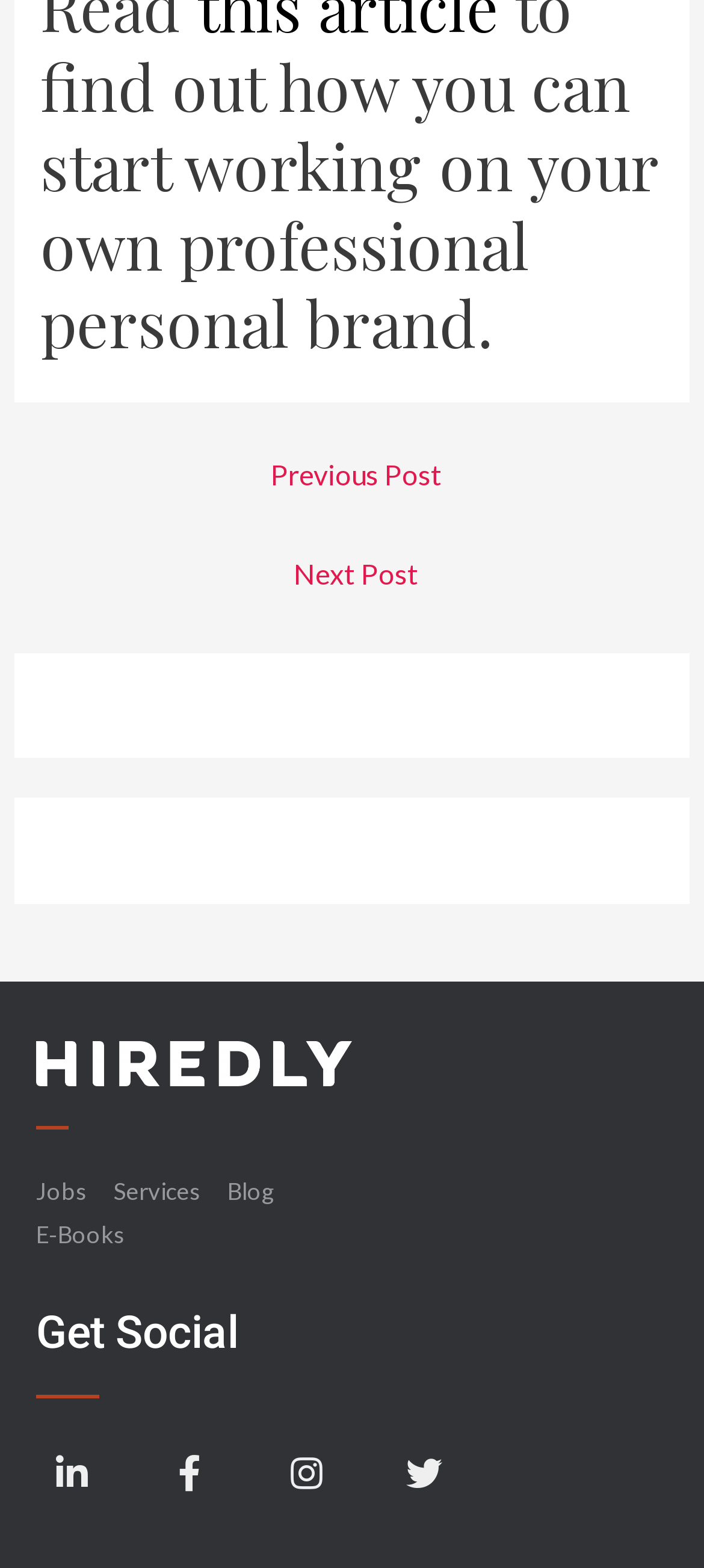Highlight the bounding box coordinates of the region I should click on to meet the following instruction: "Connect on Linkedin".

[0.051, 0.918, 0.154, 0.964]